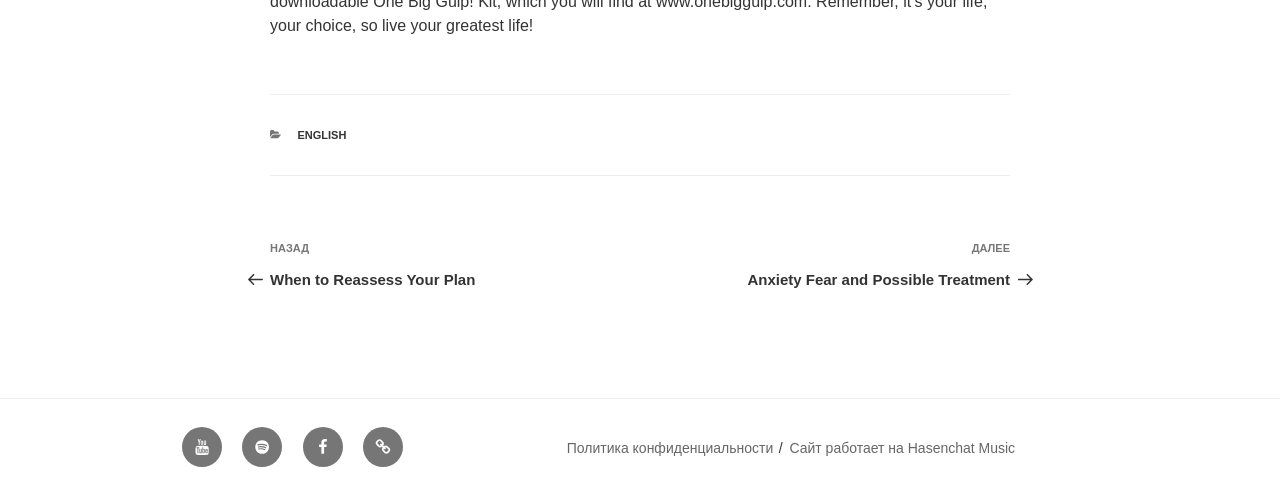What is the previous post about?
Please provide a single word or phrase based on the screenshot.

When to Reassess Your Plan